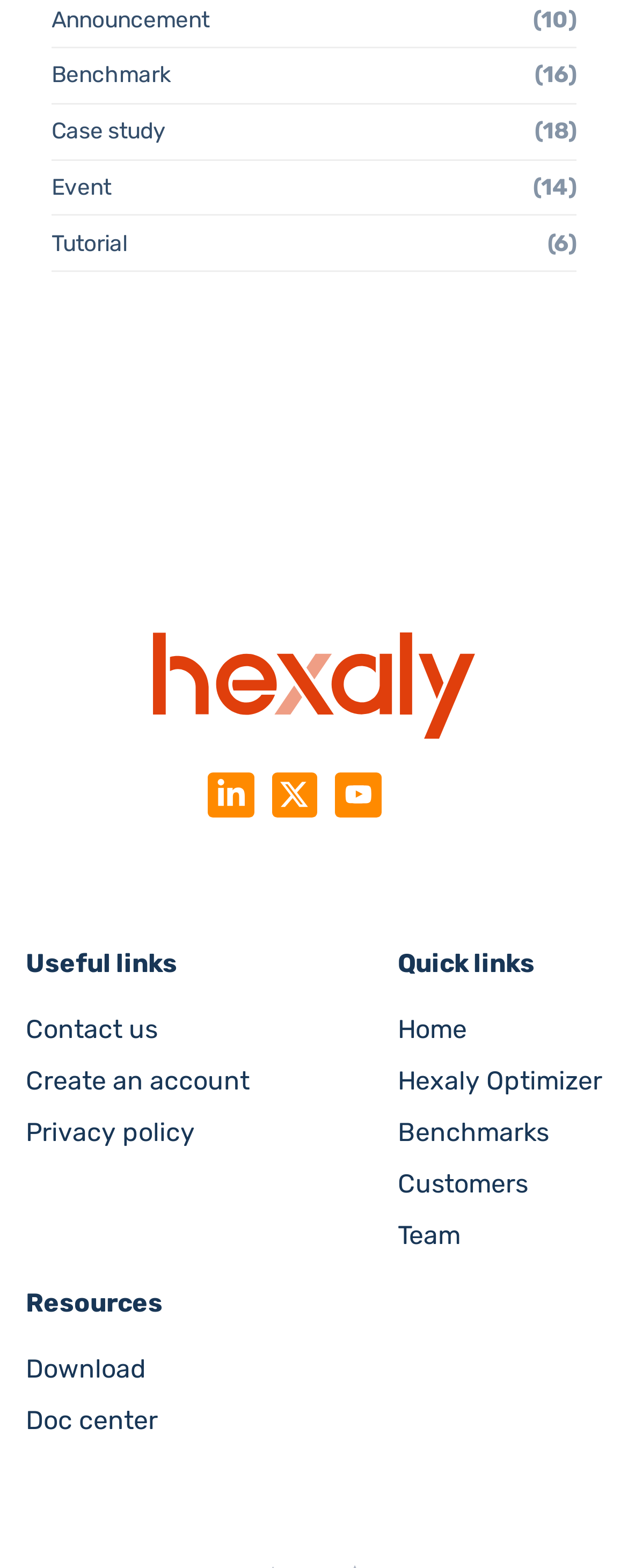Please locate the bounding box coordinates of the element that needs to be clicked to achieve the following instruction: "browse Food". The coordinates should be four float numbers between 0 and 1, i.e., [left, top, right, bottom].

None